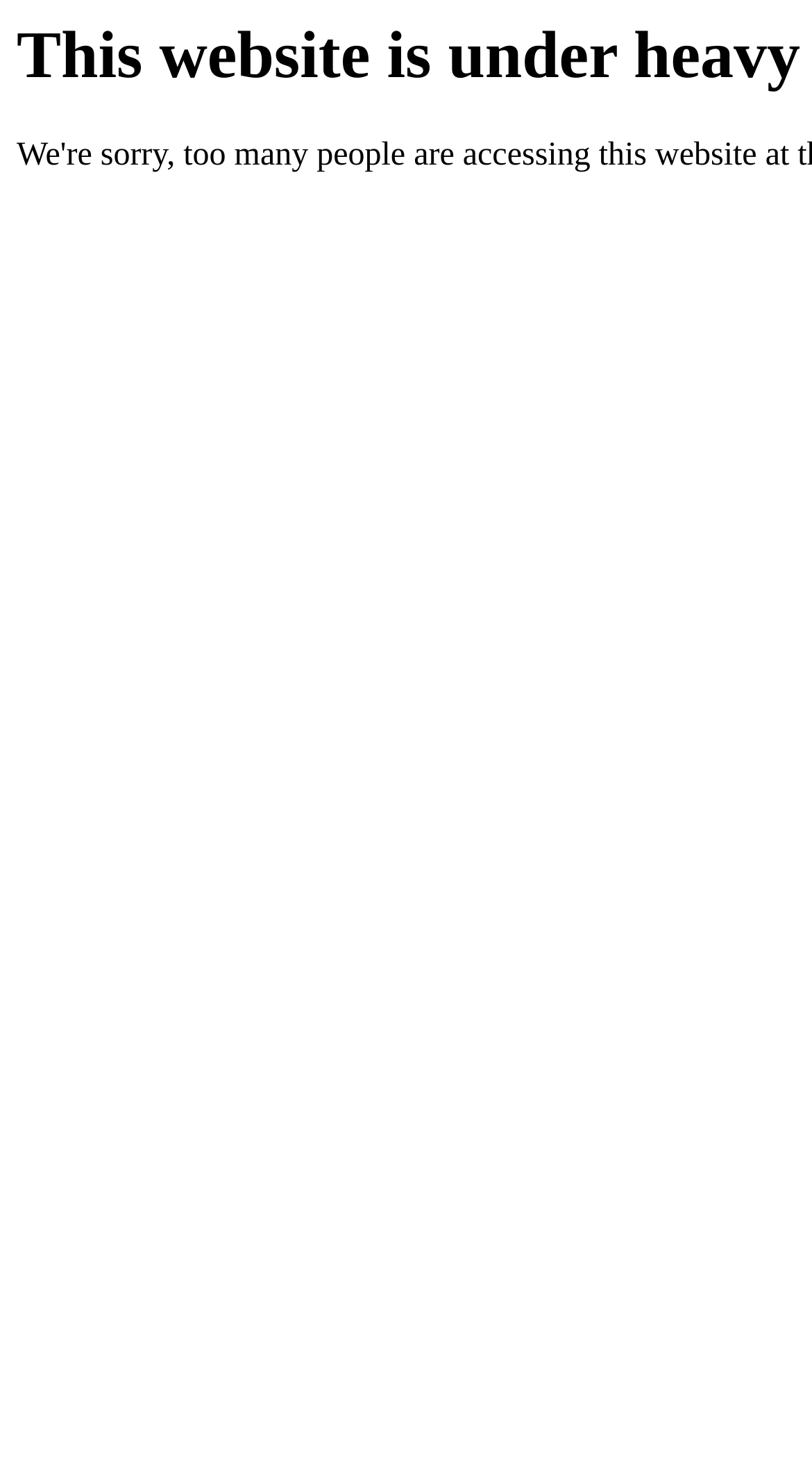Please locate and retrieve the main header text of the webpage.

This website is under heavy load